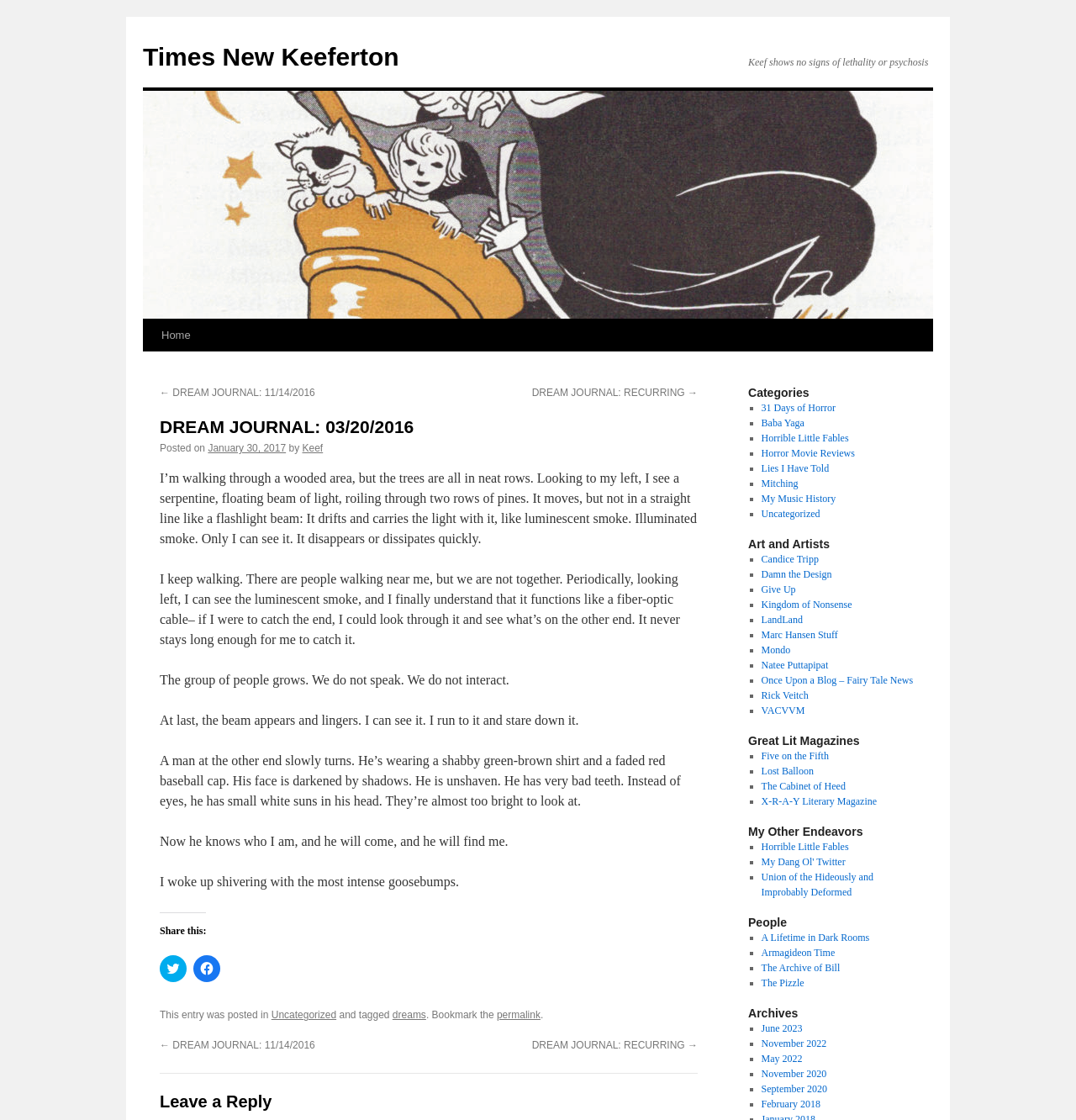Refer to the image and provide an in-depth answer to the question: 
How many people are walking near the author in the dream?

I found this information by reading the dream journal entry, which states 'There are people walking near me, but we are not together'.